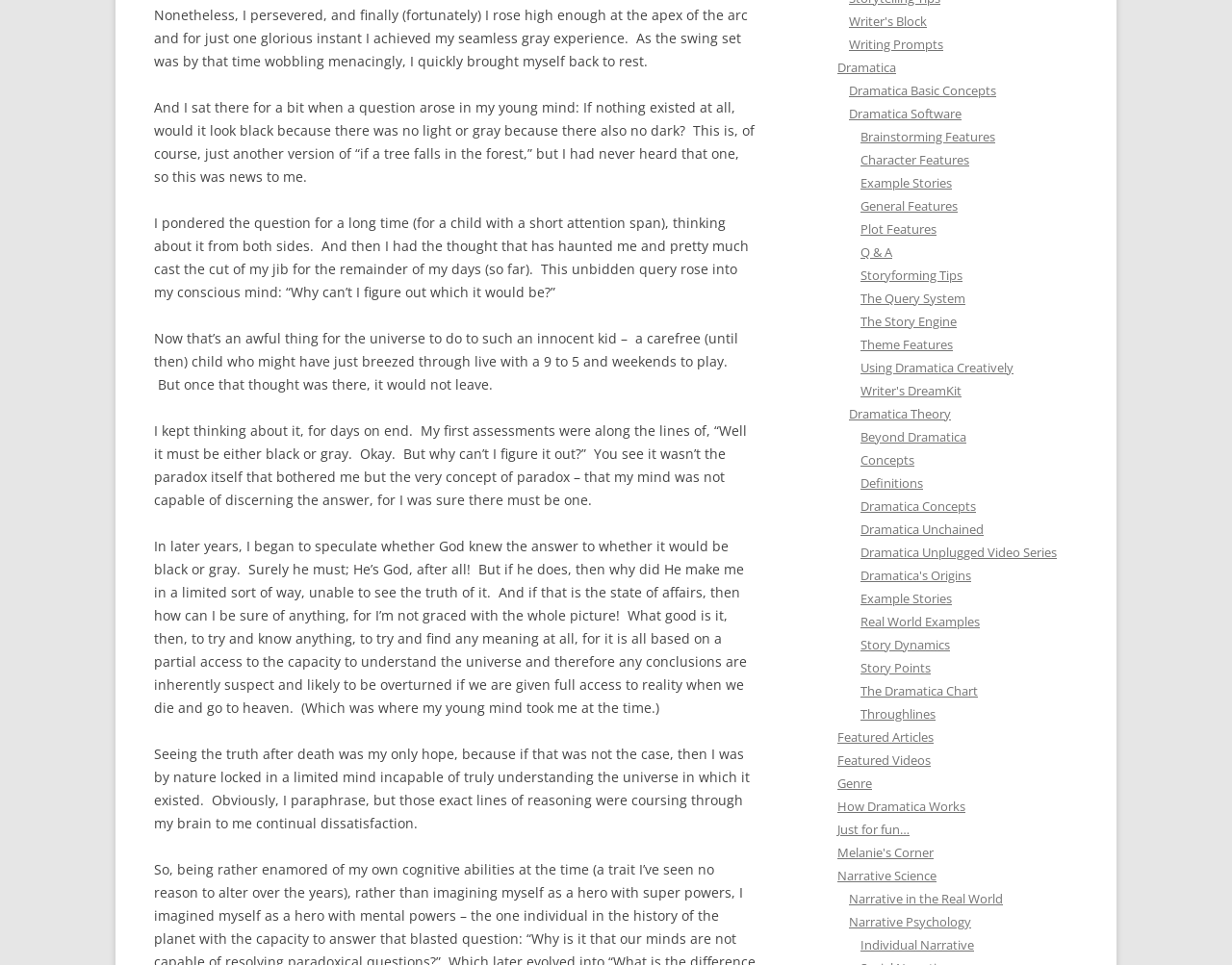Using the provided description: "Featured Articles", find the bounding box coordinates of the corresponding UI element. The output should be four float numbers between 0 and 1, in the format [left, top, right, bottom].

[0.68, 0.755, 0.758, 0.773]